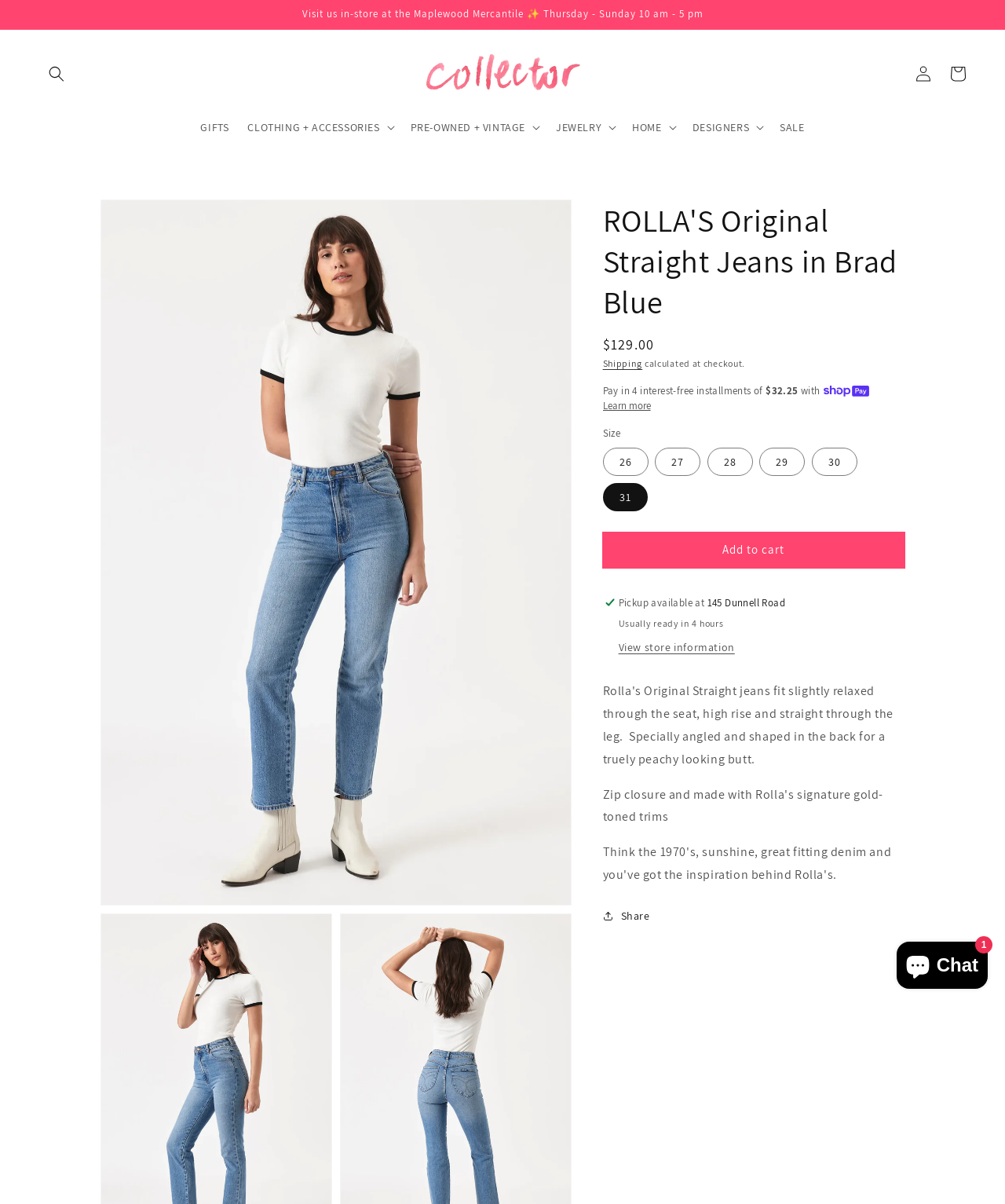What is the name of the store where the product can be picked up?
Using the image, provide a concise answer in one word or a short phrase.

Maplewood Mercantile